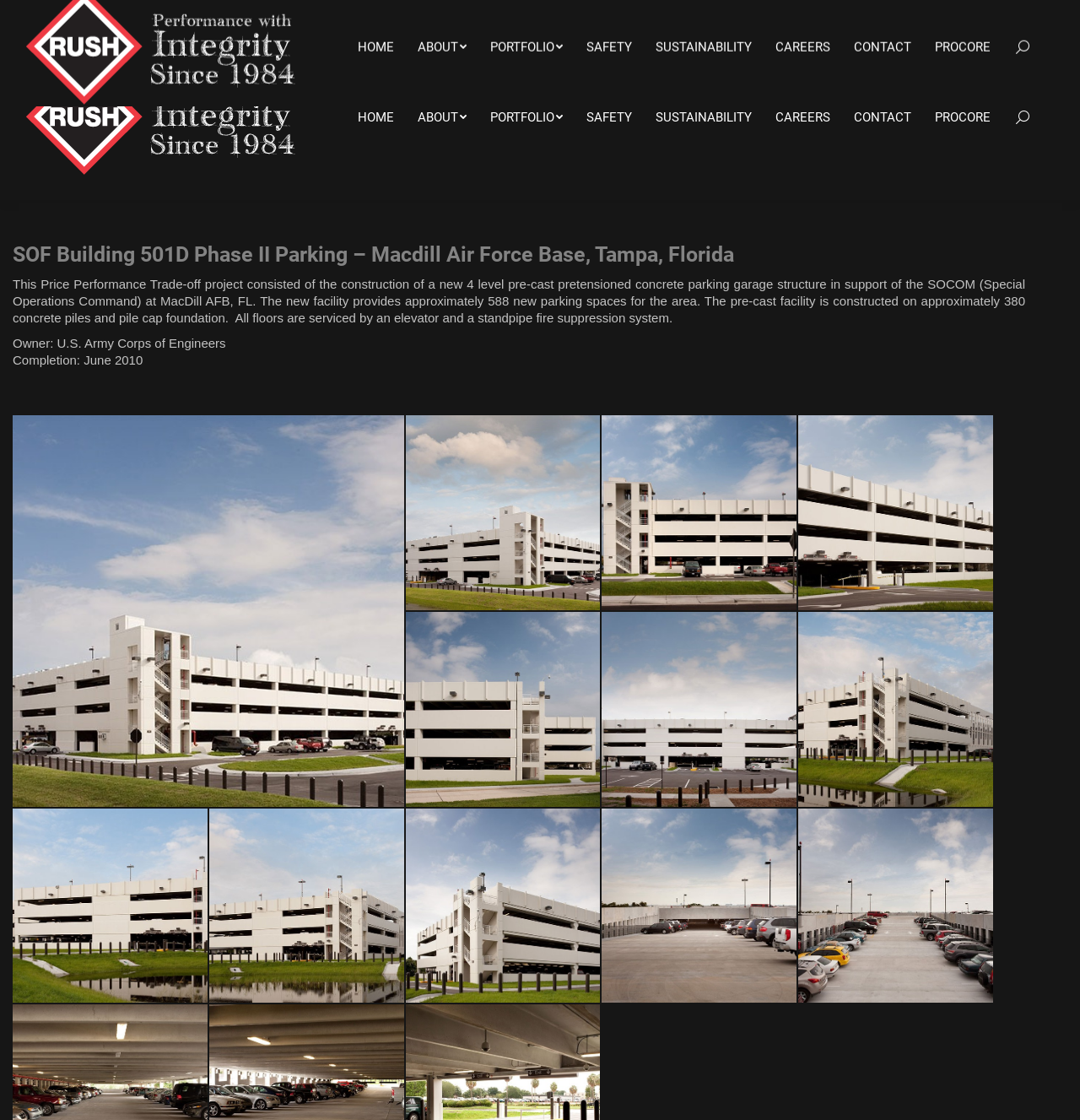Please analyze the image and provide a thorough answer to the question:
What is the completion date of the project?

The completion date can be found in the paragraph describing the project, which states 'Completion: June 2010'.